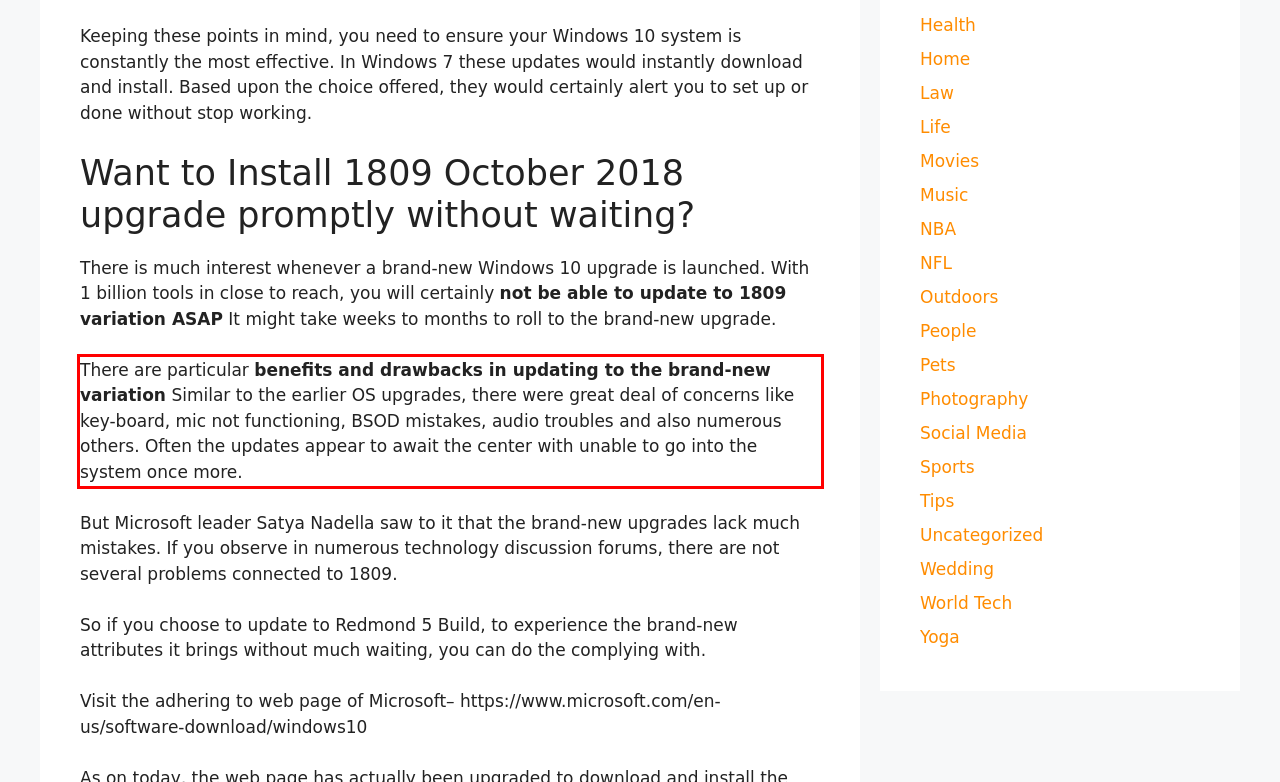Given a screenshot of a webpage containing a red bounding box, perform OCR on the text within this red bounding box and provide the text content.

There are particular benefits and drawbacks in updating to the brand-new variation Similar to the earlier OS upgrades, there were great deal of concerns like key-board, mic not functioning, BSOD mistakes, audio troubles and also numerous others. Often the updates appear to await the center with unable to go into the system once more.